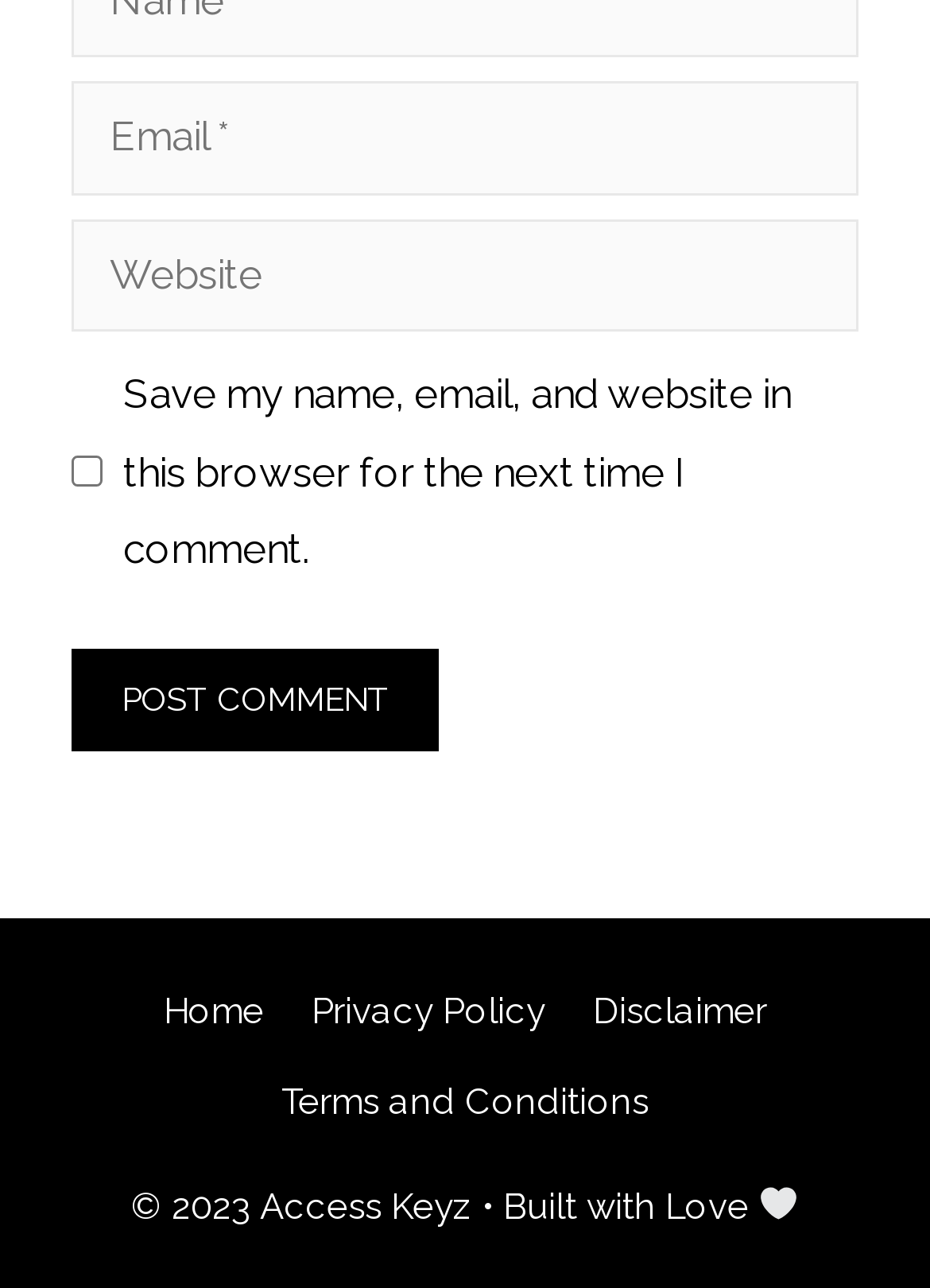Identify the bounding box of the HTML element described here: "parent_node: Comment name="email" placeholder="Email *"". Provide the coordinates as four float numbers between 0 and 1: [left, top, right, bottom].

[0.077, 0.064, 0.923, 0.152]